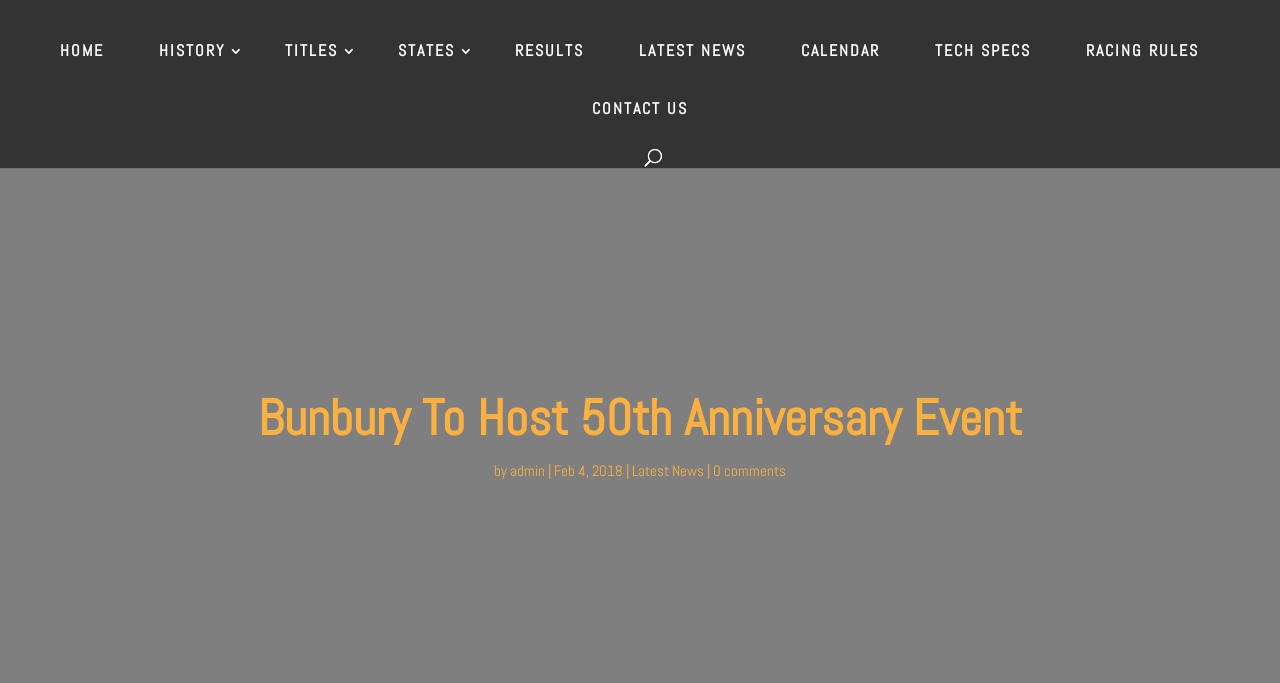Please examine the image and provide a detailed answer to the question: What is the author of the news article?

I looked for the author of the news article and found the link 'admin' below the article title, which indicates that the author of the news article is 'admin'.